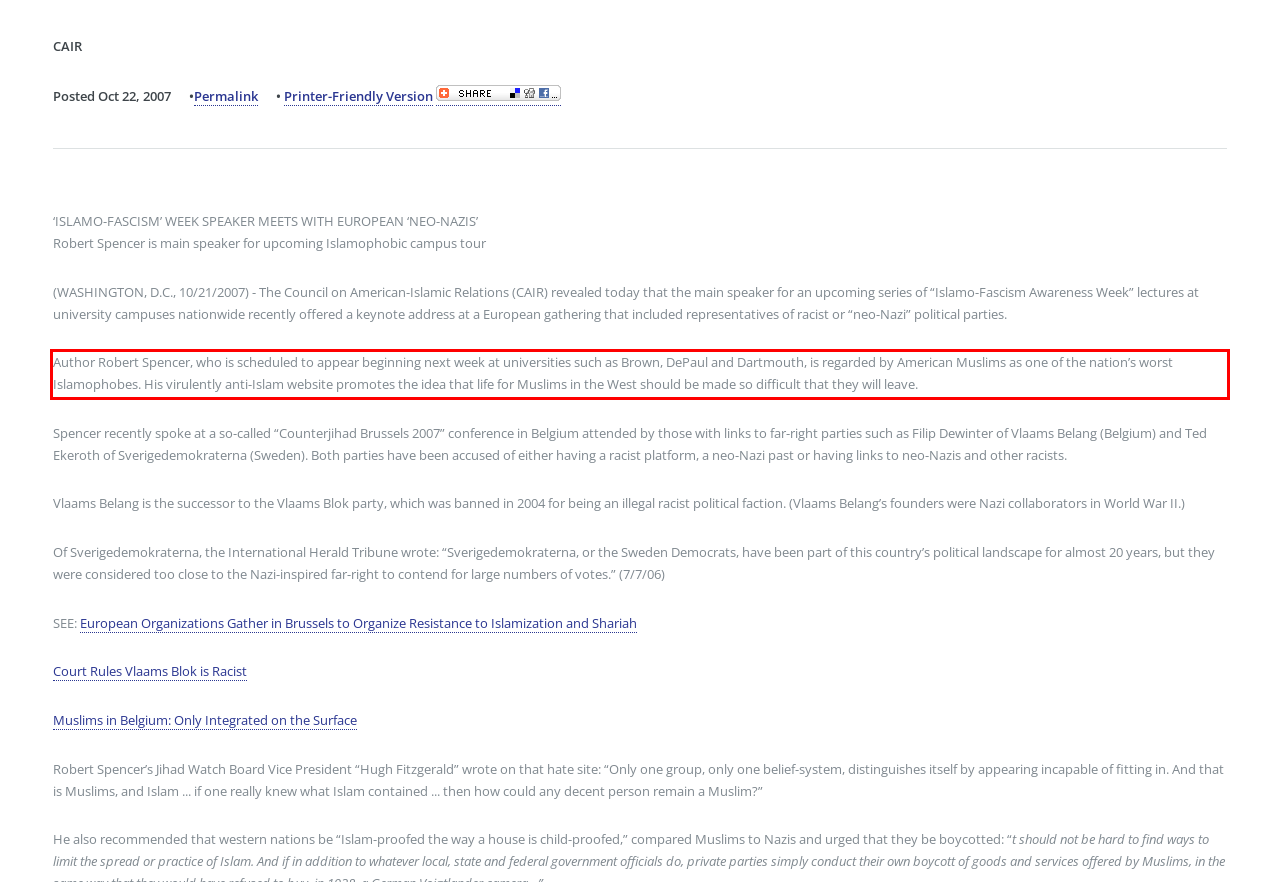Given a webpage screenshot, identify the text inside the red bounding box using OCR and extract it.

Author Robert Spencer, who is scheduled to appear beginning next week at universities such as Brown, DePaul and Dartmouth, is regarded by American Muslims as one of the nation’s worst Islamophobes. His virulently anti-Islam website promotes the idea that life for Muslims in the West should be made so difficult that they will leave.